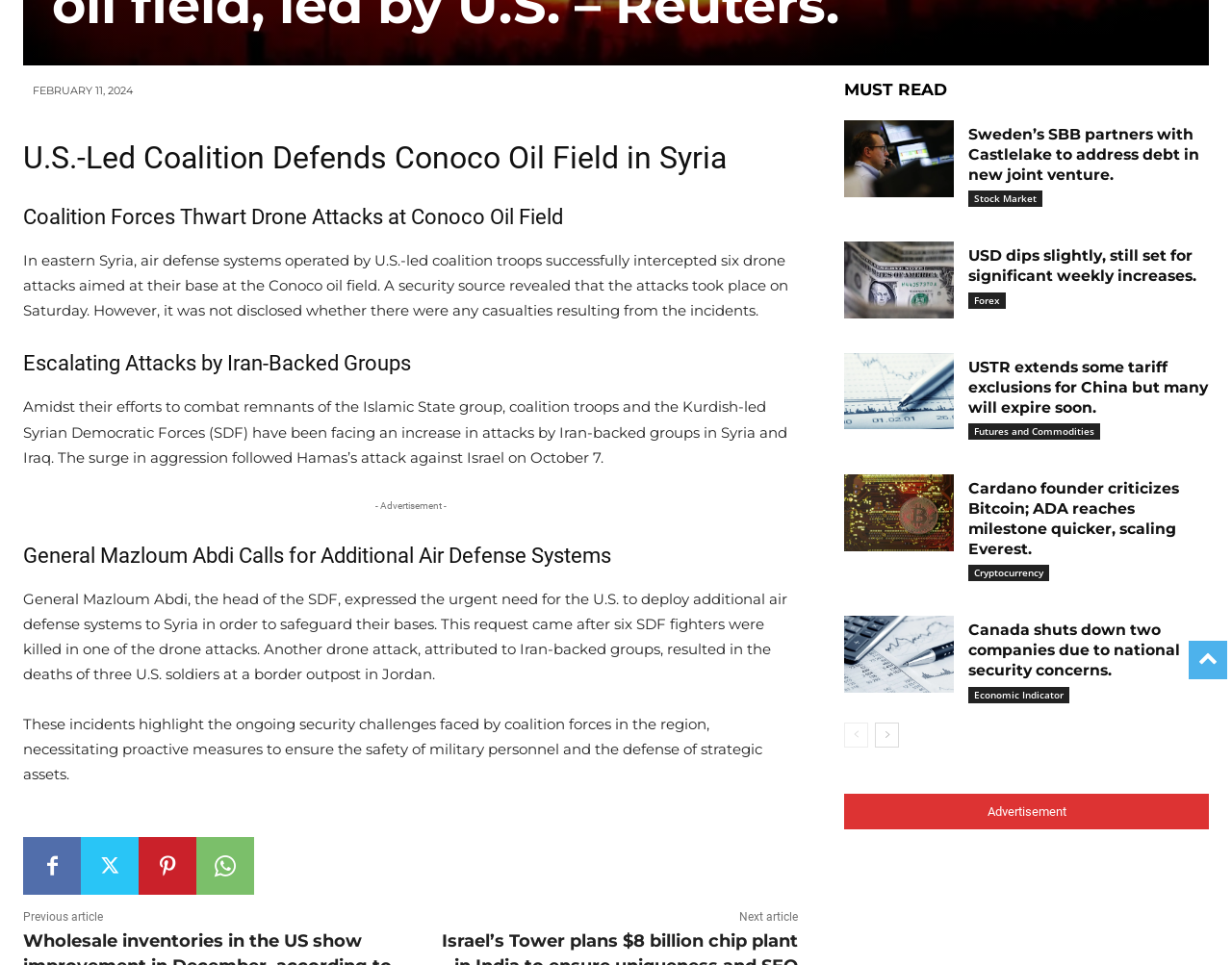Using the description "Stock Market", predict the bounding box of the relevant HTML element.

[0.786, 0.198, 0.846, 0.215]